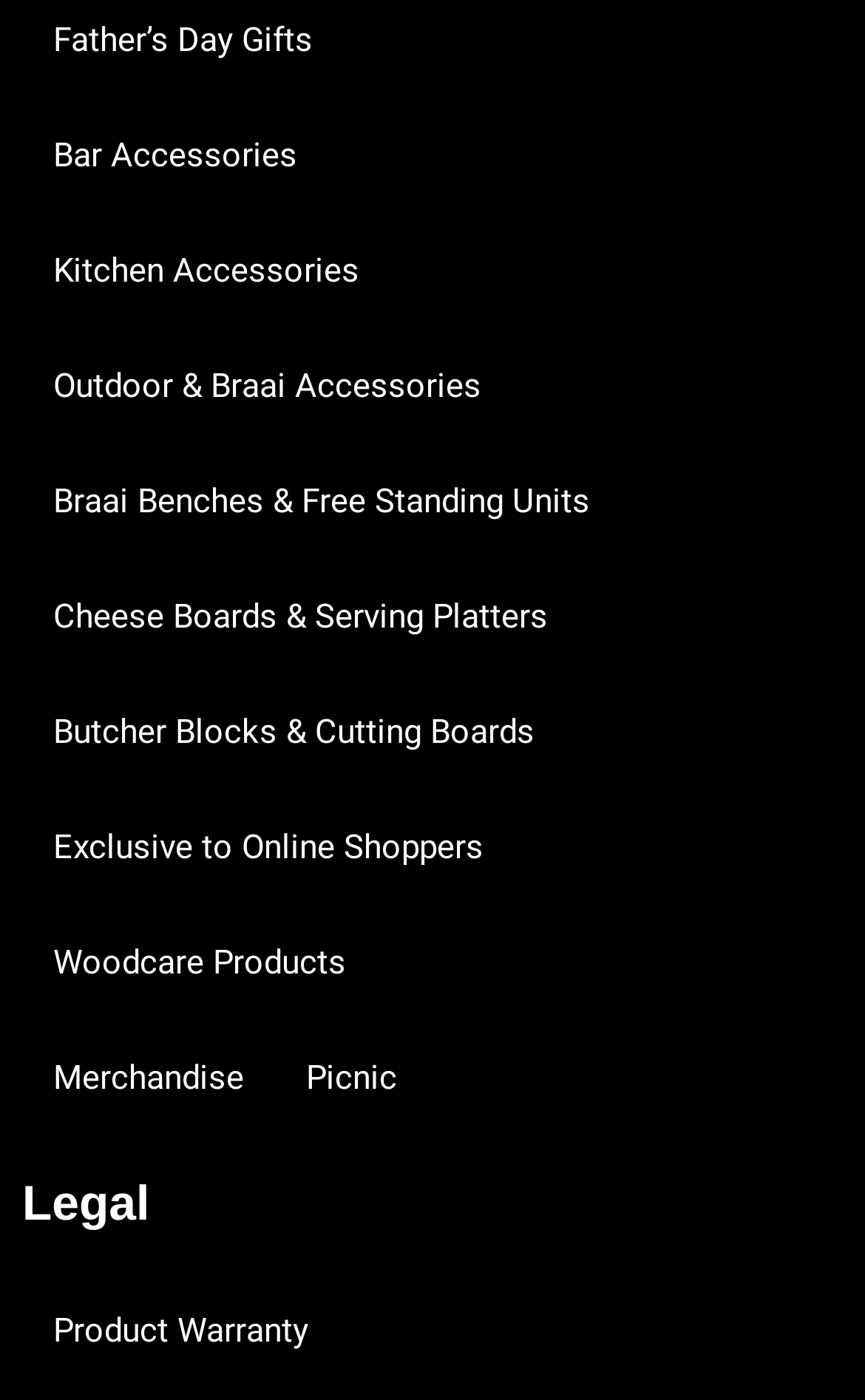Answer the question using only one word or a concise phrase: What is the first link under the 'Legal' heading?

Product Warranty